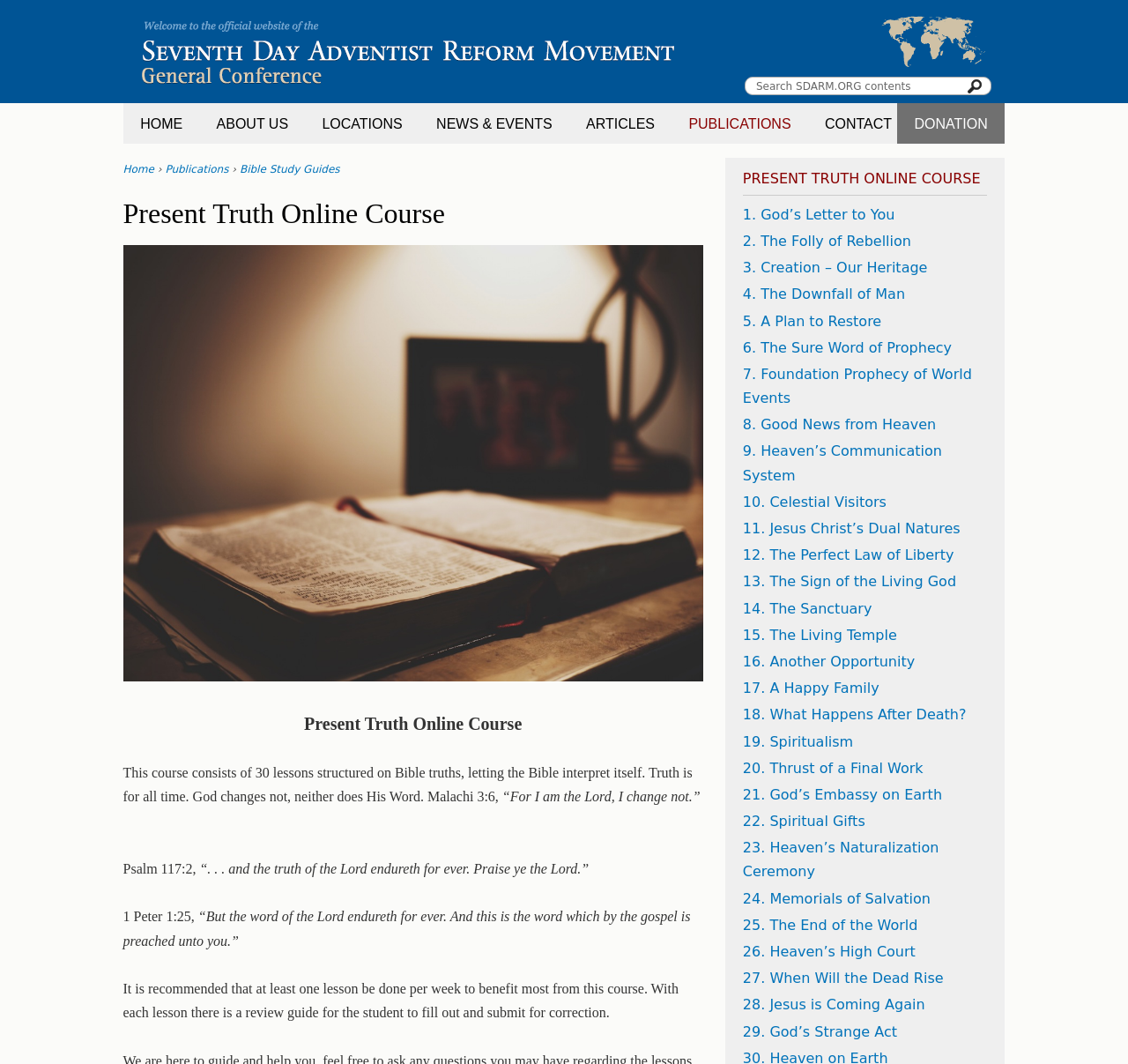Please reply to the following question using a single word or phrase: 
How many lessons are in the online course?

30